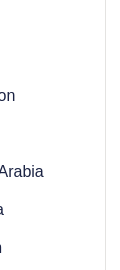What is the purpose of providing links to purchasing options?
Using the visual information, reply with a single word or short phrase.

To make the book available for purchase